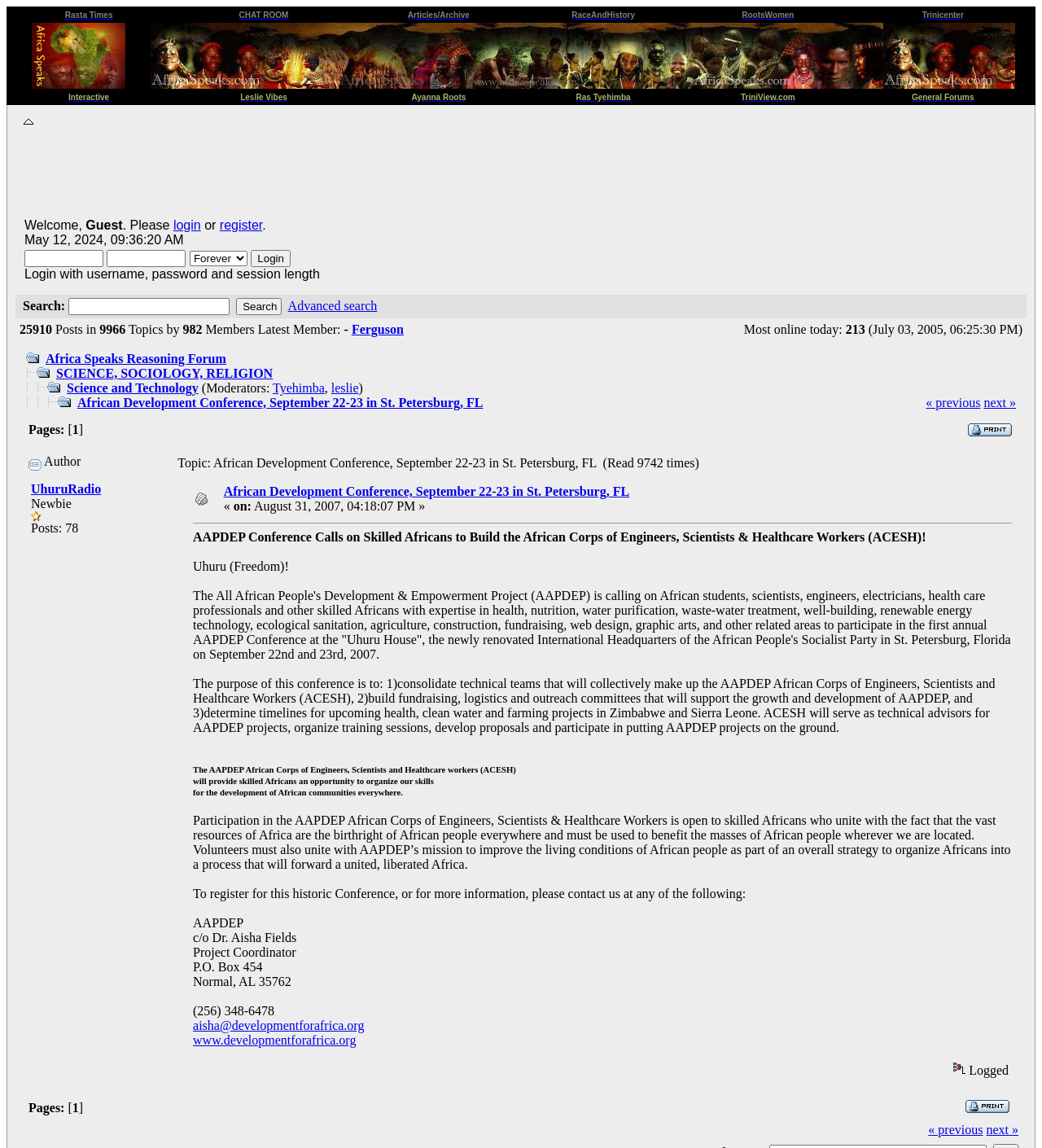Given the element description, predict the bounding box coordinates in the format (top-left x, top-left y, bottom-right x, bottom-right y). Make sure all values are between 0 and 1. Here is the element description: RootsWomen

[0.712, 0.005, 0.762, 0.017]